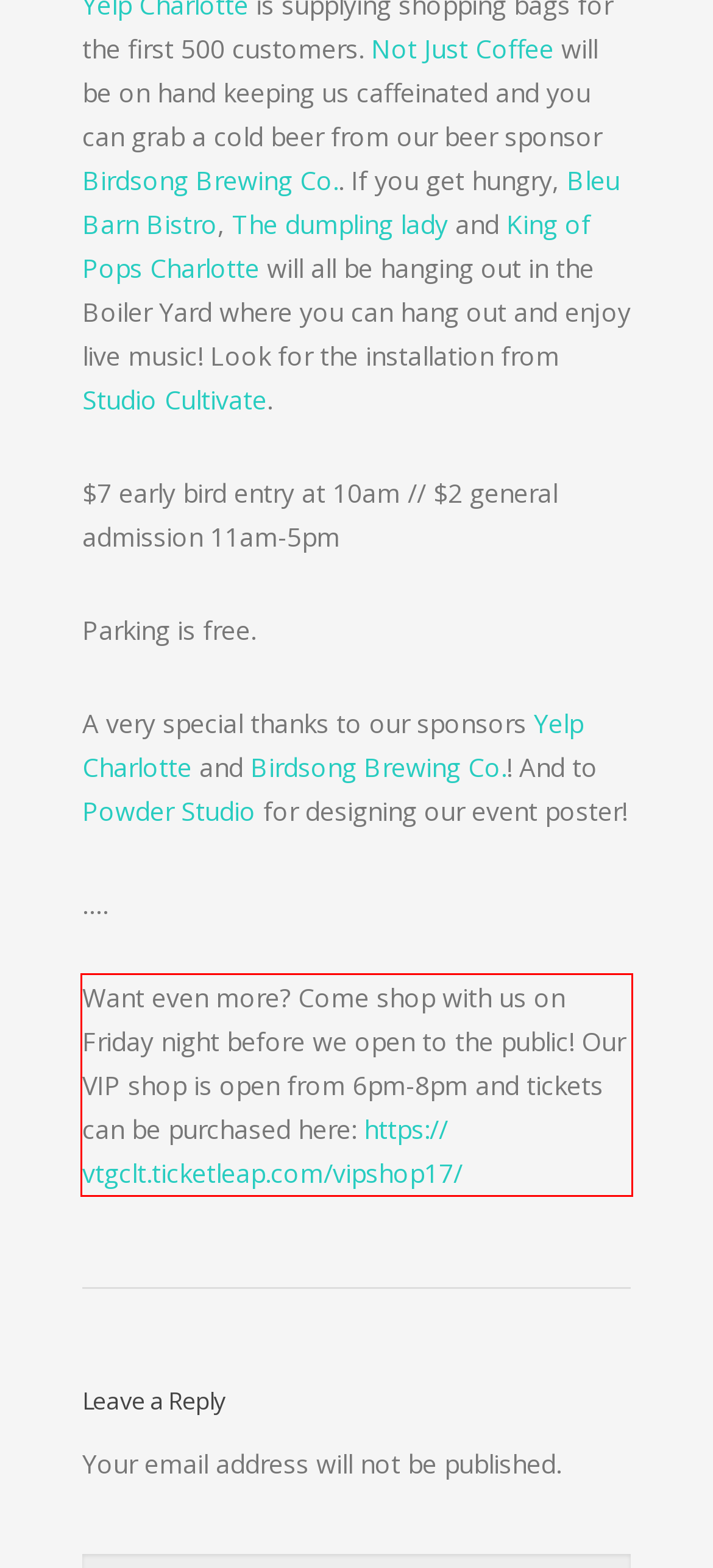Please perform OCR on the UI element surrounded by the red bounding box in the given webpage screenshot and extract its text content.

Want even more? Come shop with us on Friday night before we open to the public! Our VIP shop is open from 6pm-8pm and tickets can be purchased here: https://vtgclt.ticketleap.com/vipshop17/